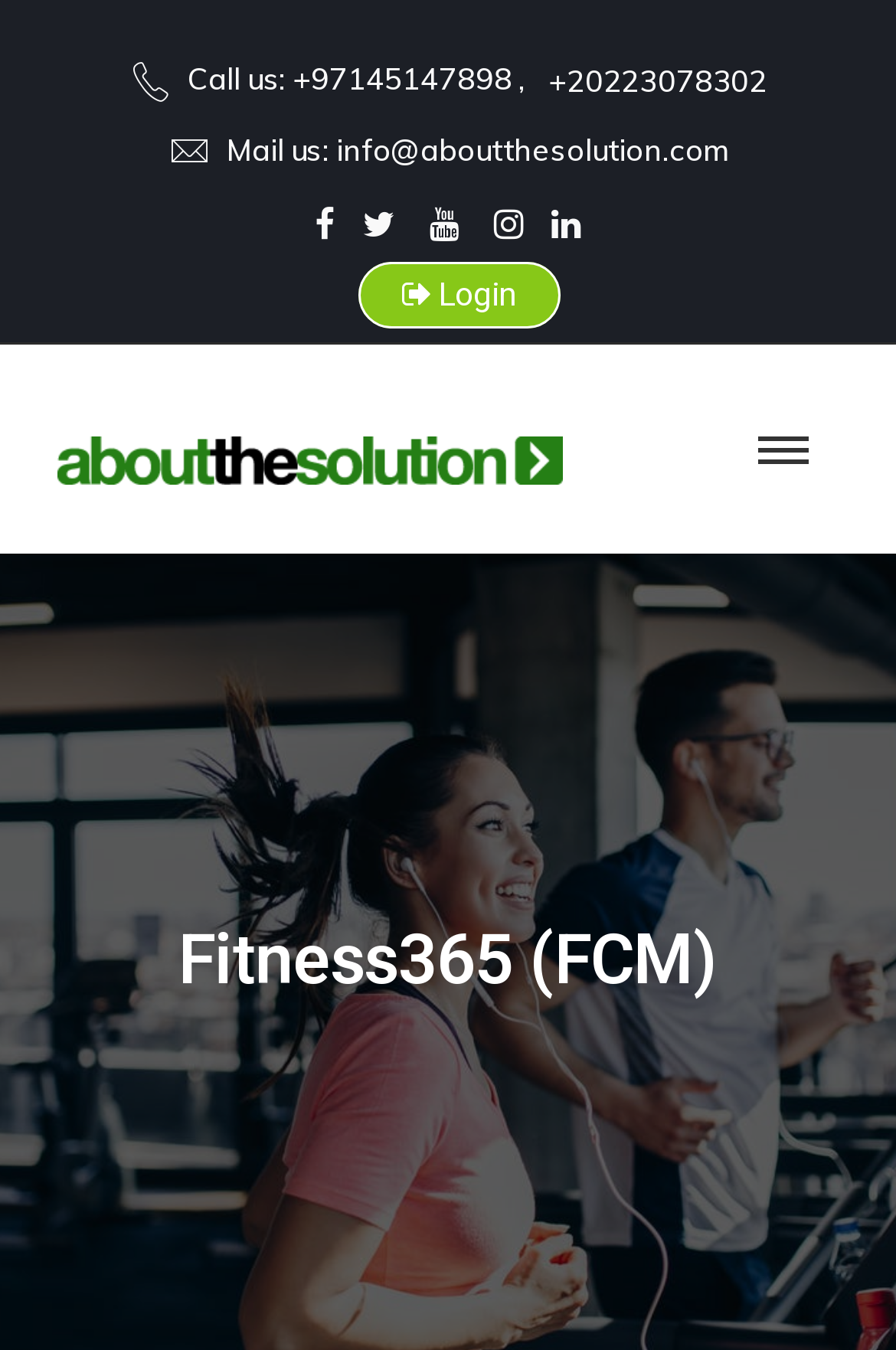Describe the entire webpage, focusing on both content and design.

The webpage is about Fitness Club Management, a solution provided on top of Microsoft Dynamics 365 platform. At the top left, there is a heading "Fitness365 (FCM)". Below it, there are contact information sections. On the left, there is a "Call us:" label, followed by two phone numbers "+97145147898" and "+20223078302". On the right, there is a "Mail us:" label, followed by an email address "info@aboutthesolution.com". 

Below the contact information, there are six social media icons, aligned horizontally, including Facebook, Twitter, LinkedIn, YouTube, Instagram, and Pinterest. 

On the top right, there is a "Login" button. Next to it, there is an empty link. 

At the bottom left, there is a link "About The Solution" with an accompanying image.